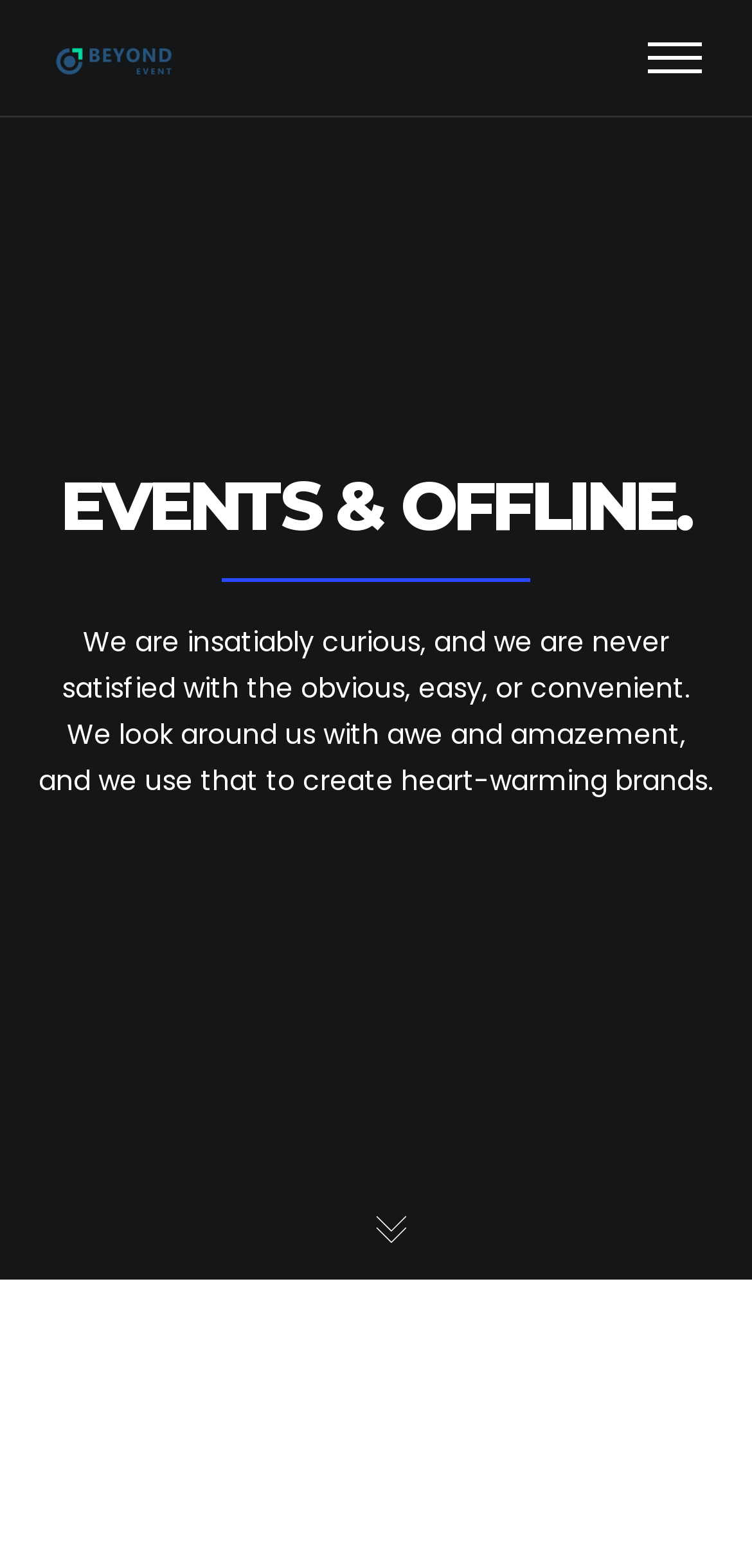Please locate and retrieve the main header text of the webpage.

EVENTS & OFFLINE.